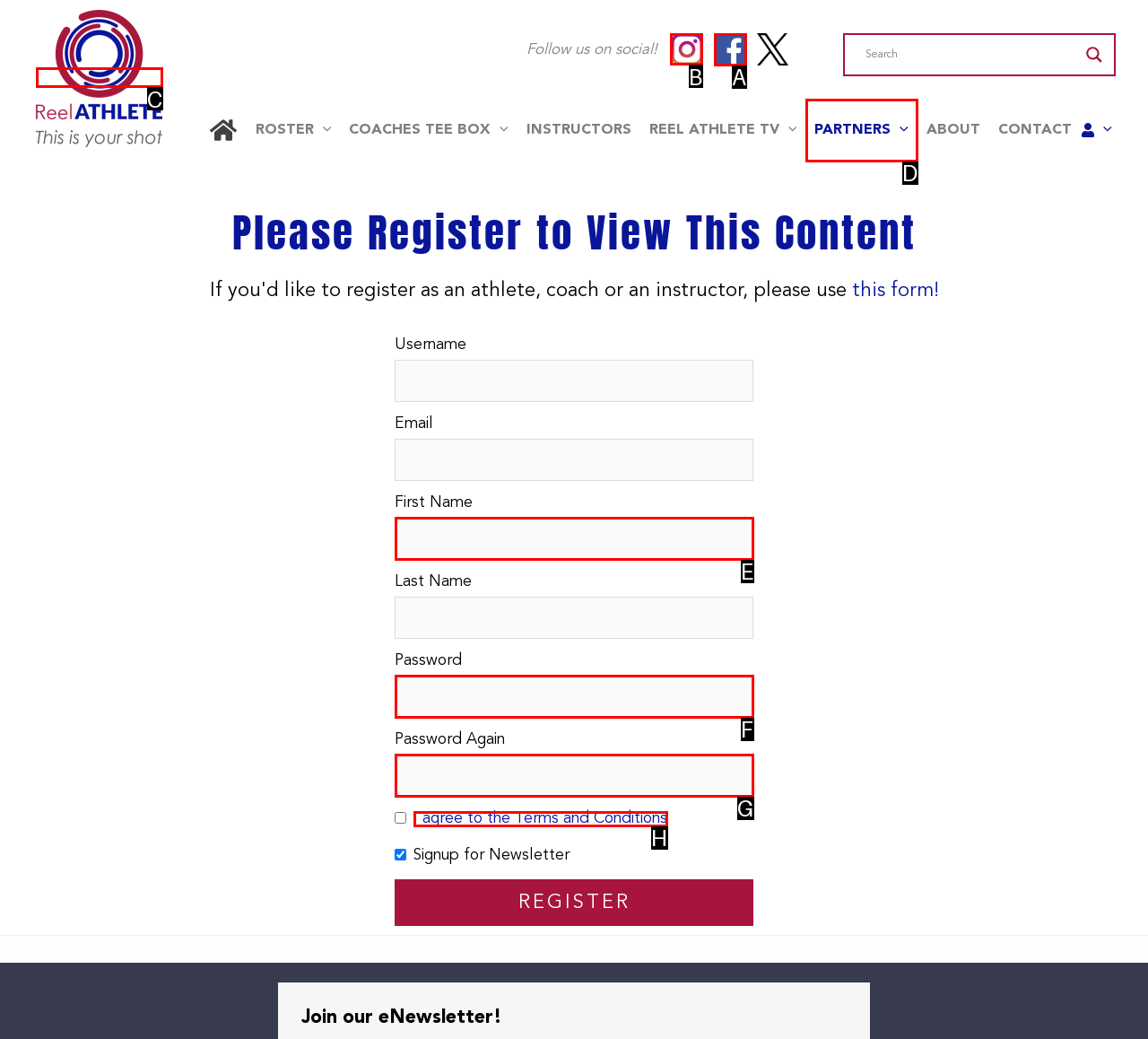Choose the letter of the UI element necessary for this task: Follow ReelAthlete on Instagram
Answer with the correct letter.

B